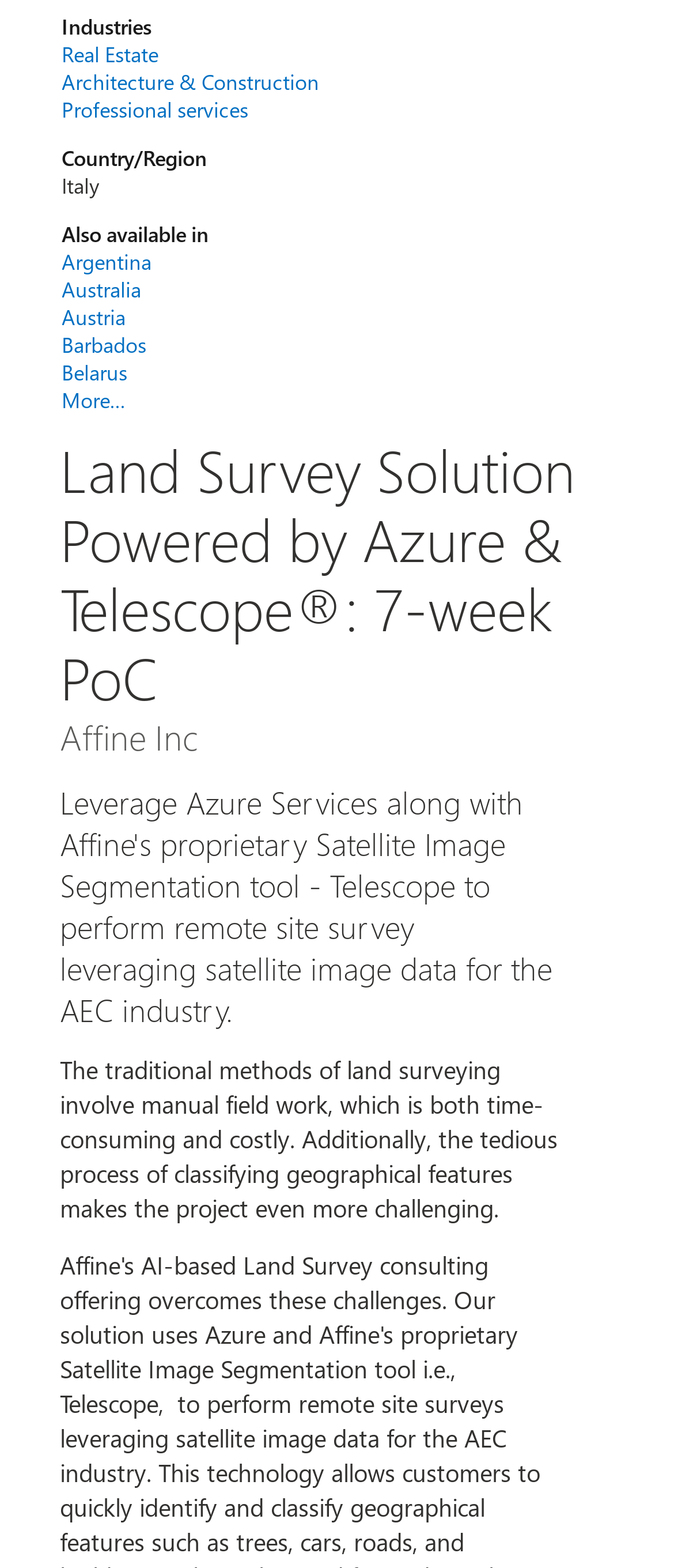Kindly determine the bounding box coordinates for the area that needs to be clicked to execute this instruction: "Go to Argentina".

[0.091, 0.158, 0.473, 0.176]